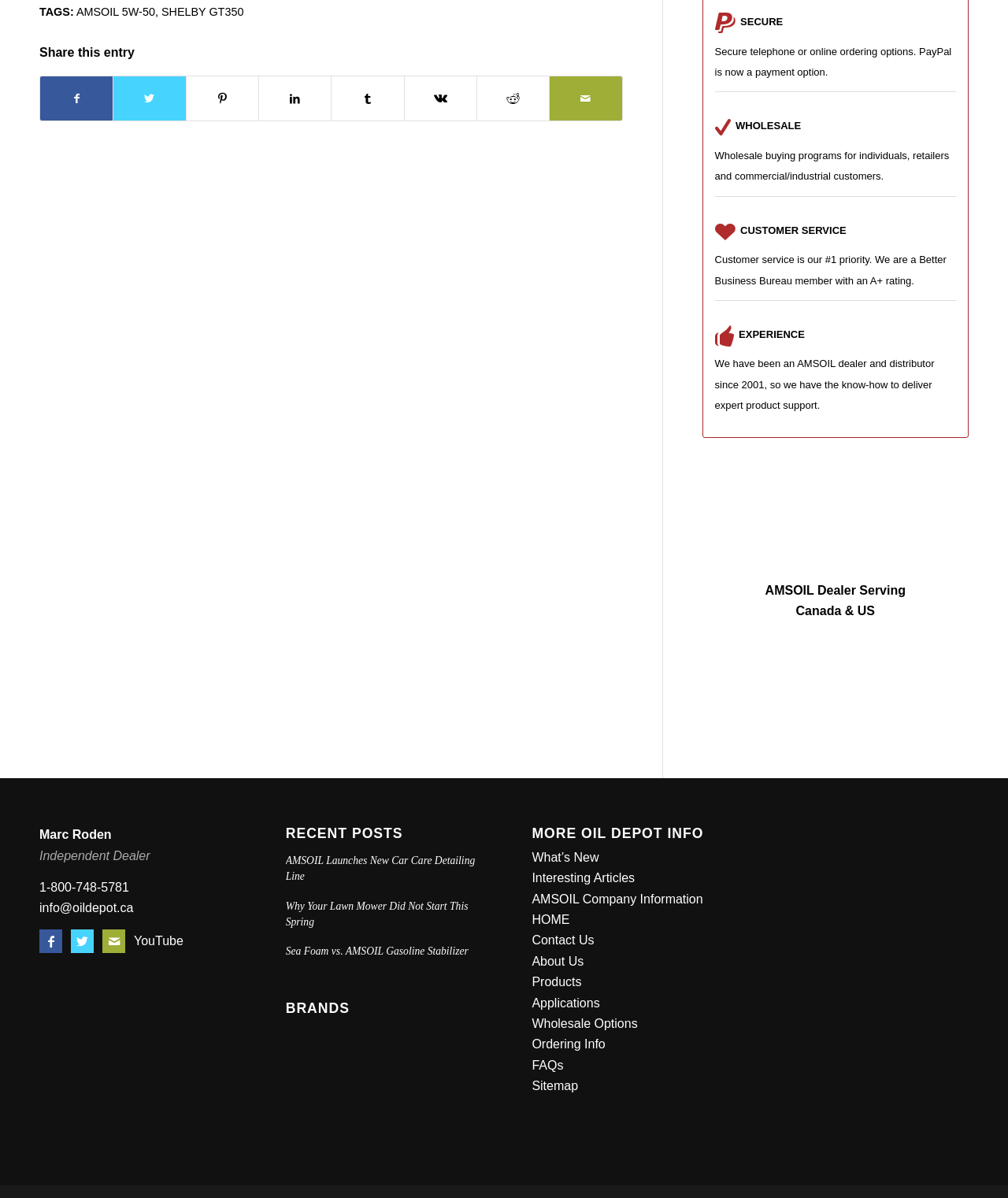Provide the bounding box coordinates of the area you need to click to execute the following instruction: "Share this entry on Facebook".

[0.04, 0.063, 0.112, 0.101]